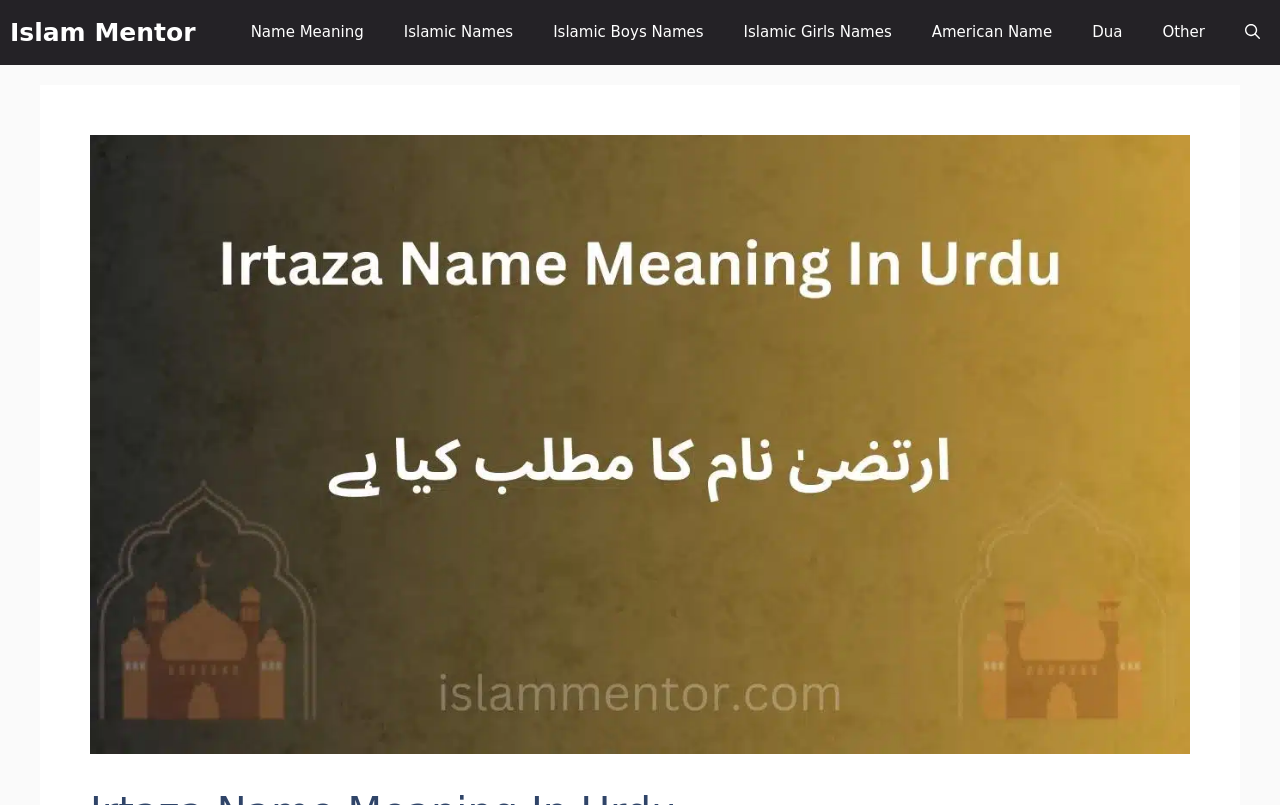What is the main topic of the content on this website?
Refer to the image and respond with a one-word or short-phrase answer.

Islamic names